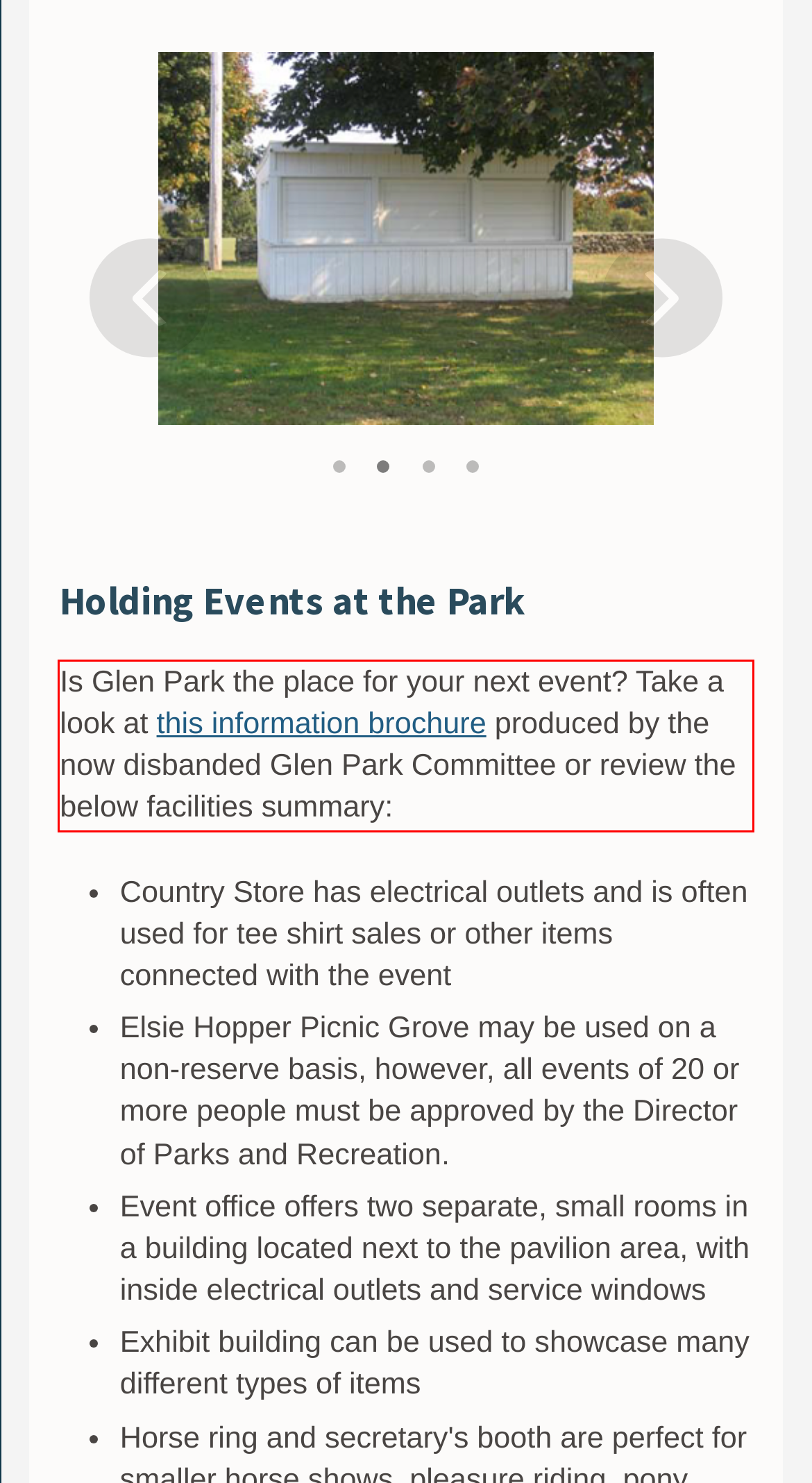Given a screenshot of a webpage containing a red bounding box, perform OCR on the text within this red bounding box and provide the text content.

Is Glen Park the place for your next event? Take a look at this information brochure produced by the now disbanded Glen Park Committee or review the below facilities summary: